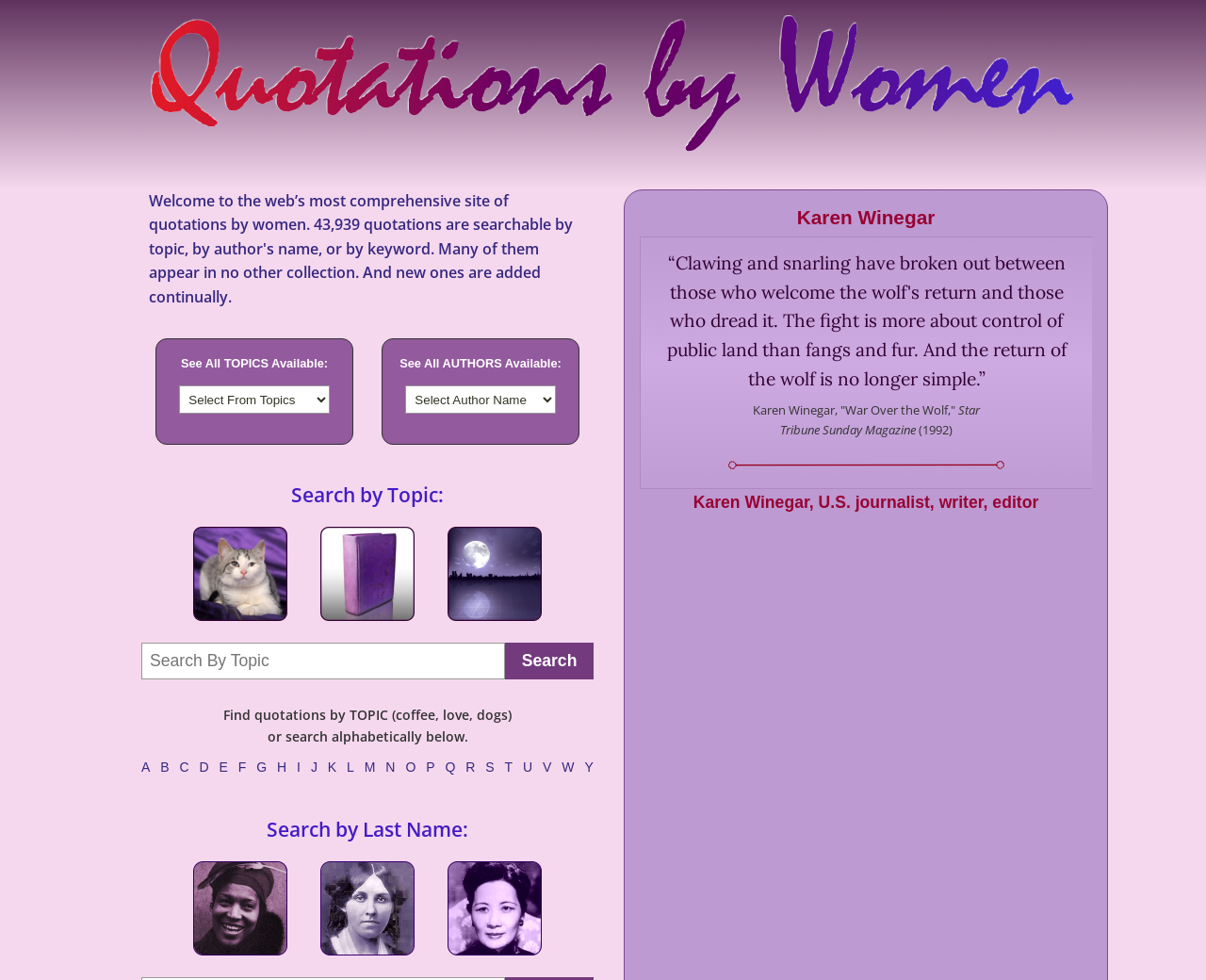Locate the bounding box coordinates of the area you need to click to fulfill this instruction: 'Search by topic'. The coordinates must be in the form of four float numbers ranging from 0 to 1: [left, top, right, bottom].

[0.117, 0.49, 0.492, 0.522]